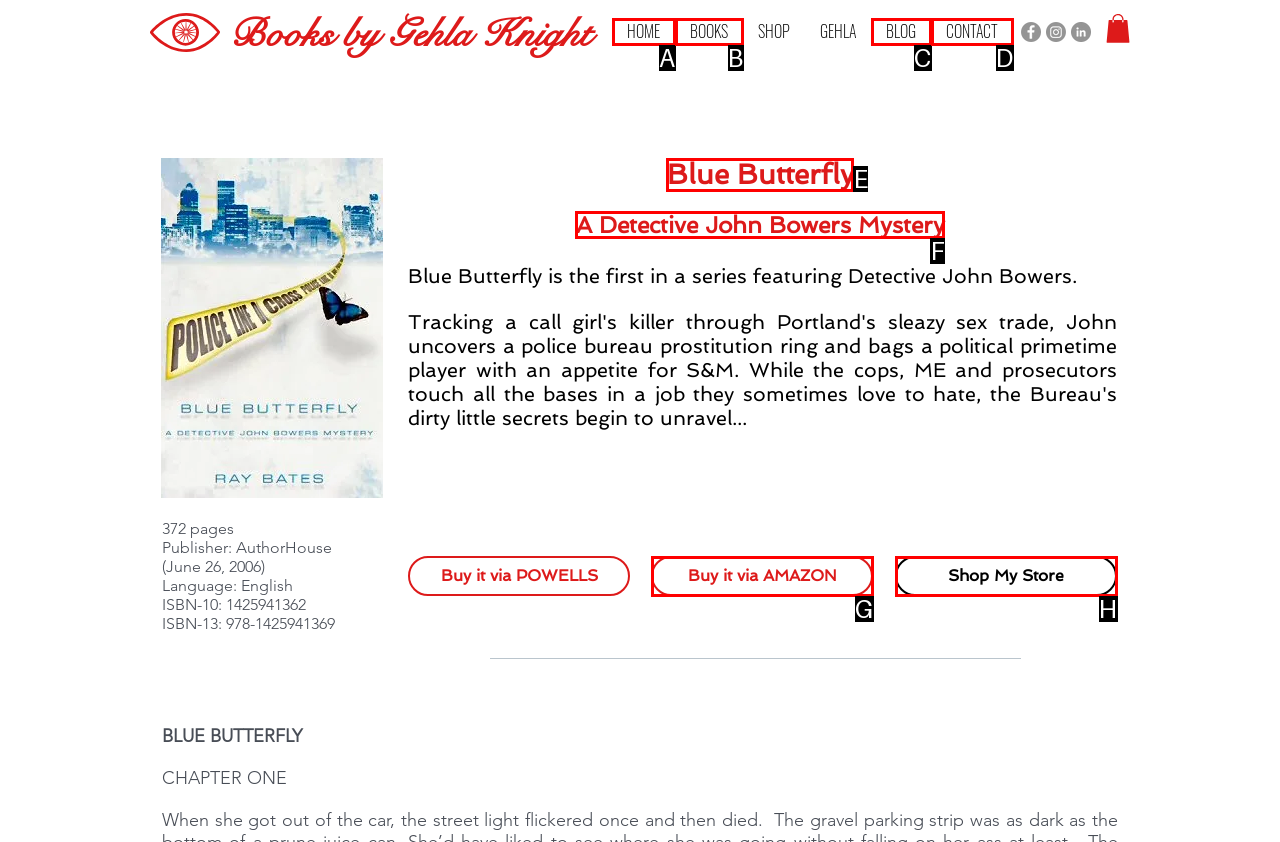Based on the element description: Shop My Store, choose the best matching option. Provide the letter of the option directly.

H